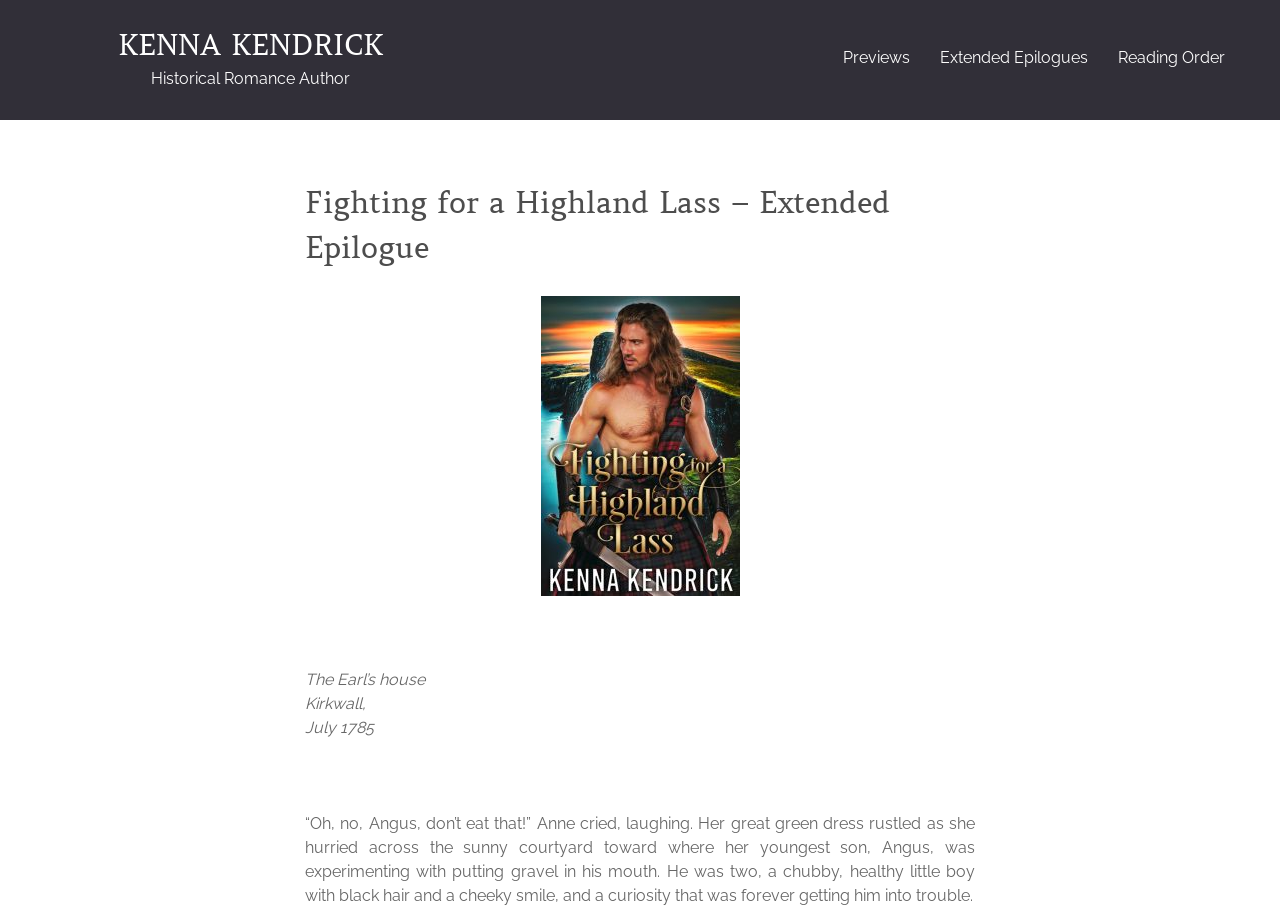What is Angus doing in the story?
Use the screenshot to answer the question with a single word or phrase.

Experimenting with putting gravel in his mouth